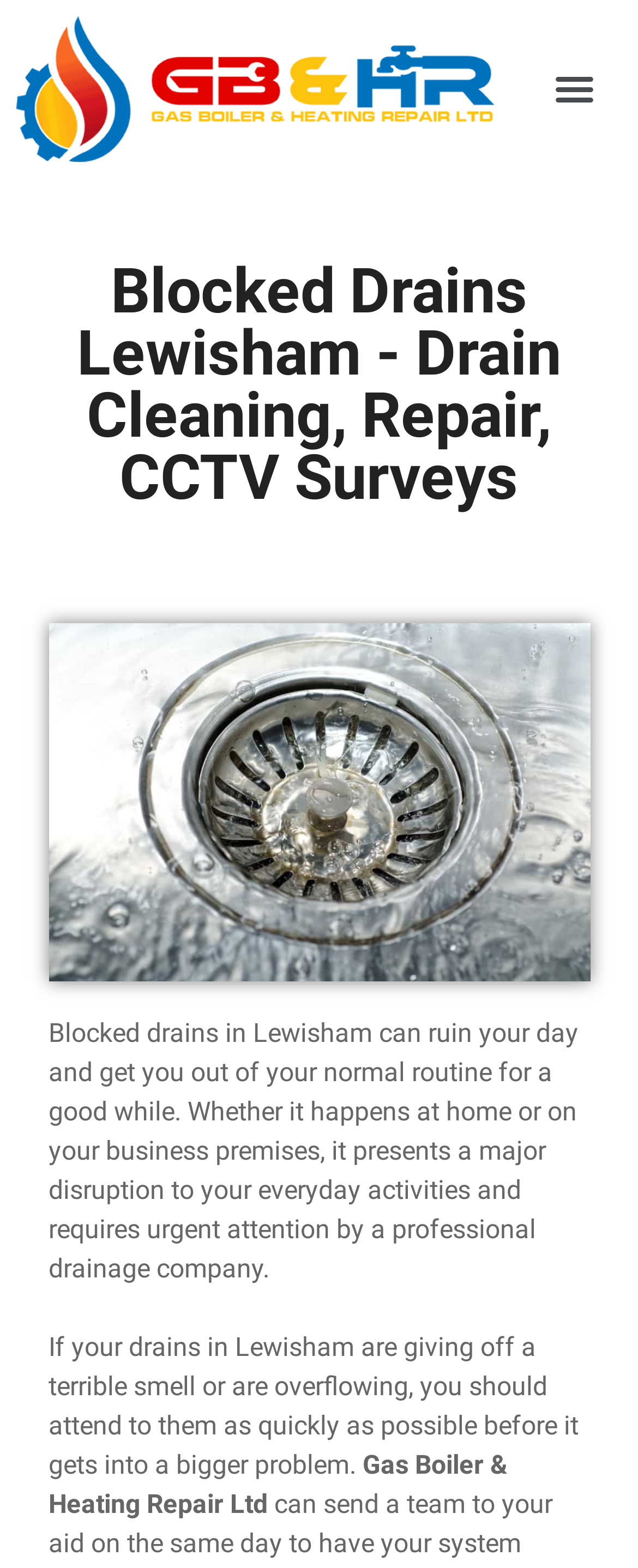Identify the bounding box for the UI element that is described as follows: "Menu".

[0.852, 0.037, 0.948, 0.076]